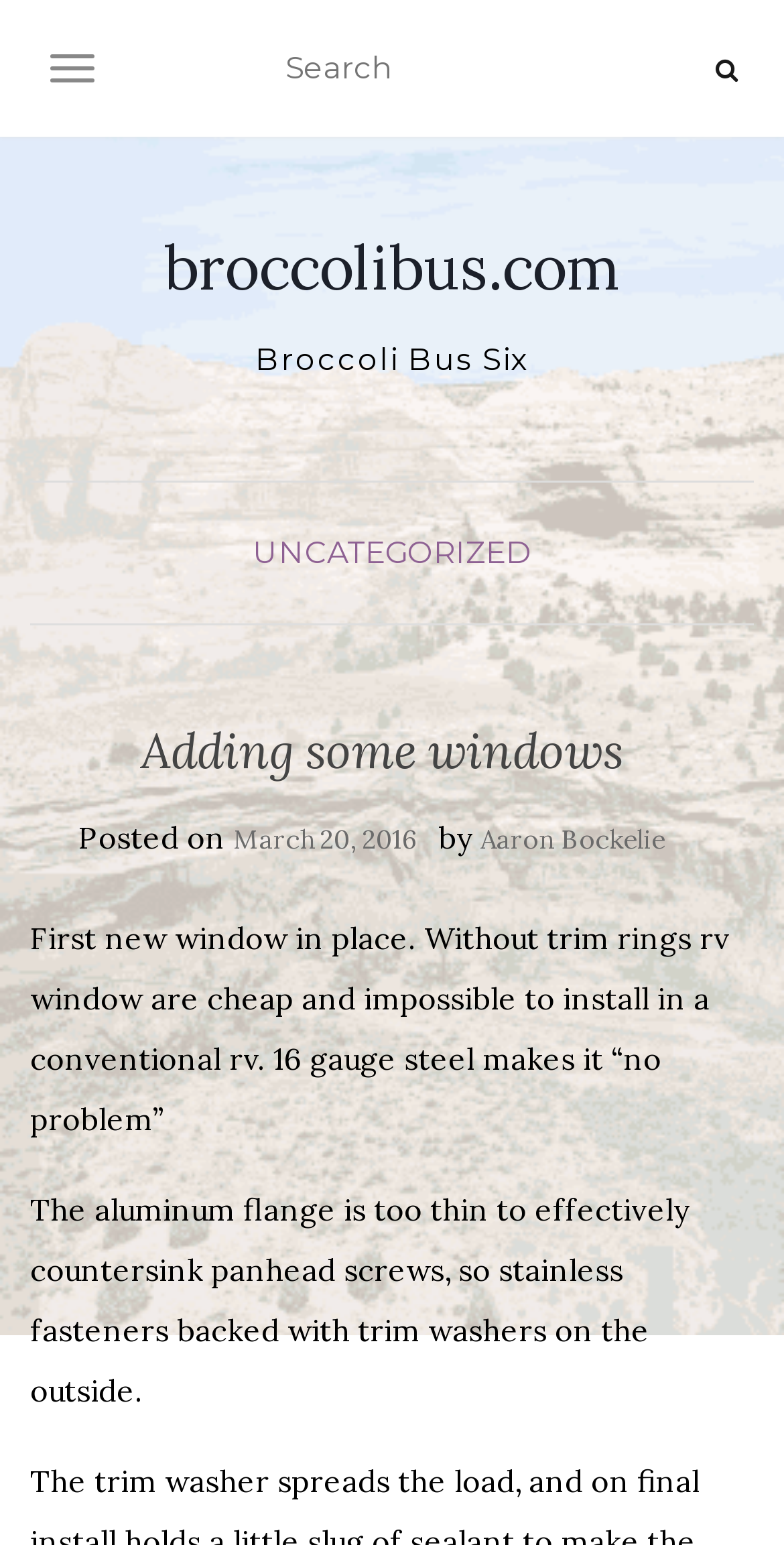When was the article posted?
Answer with a single word or short phrase according to what you see in the image.

March 20, 2016